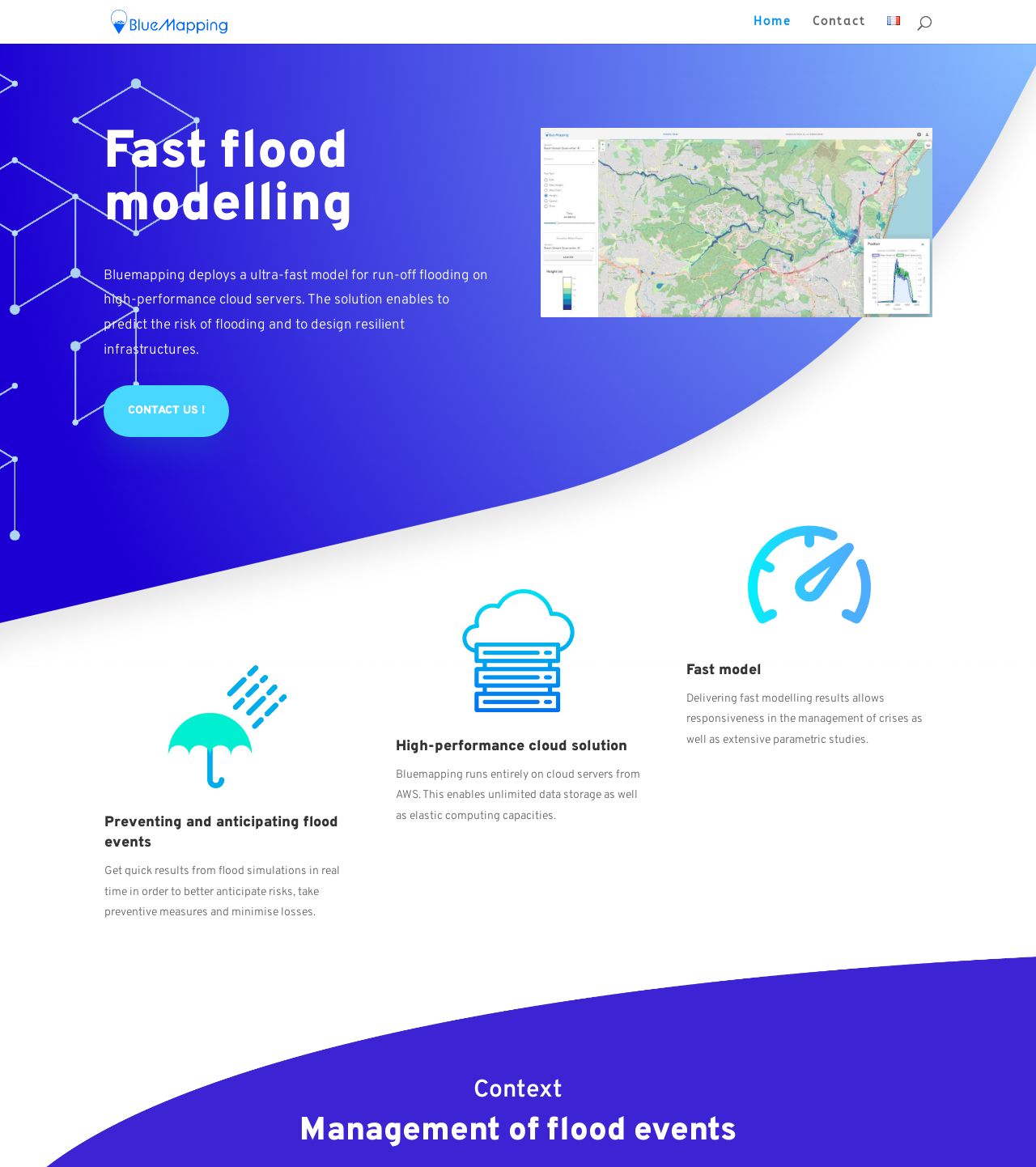Please provide a detailed answer to the question below by examining the image:
What is the goal of Bluemapping's flood simulations?

The webpage indicates that the goal of Bluemapping's flood simulations is to better anticipate risks, take preventive measures, and minimise losses, by providing quick results in real-time.